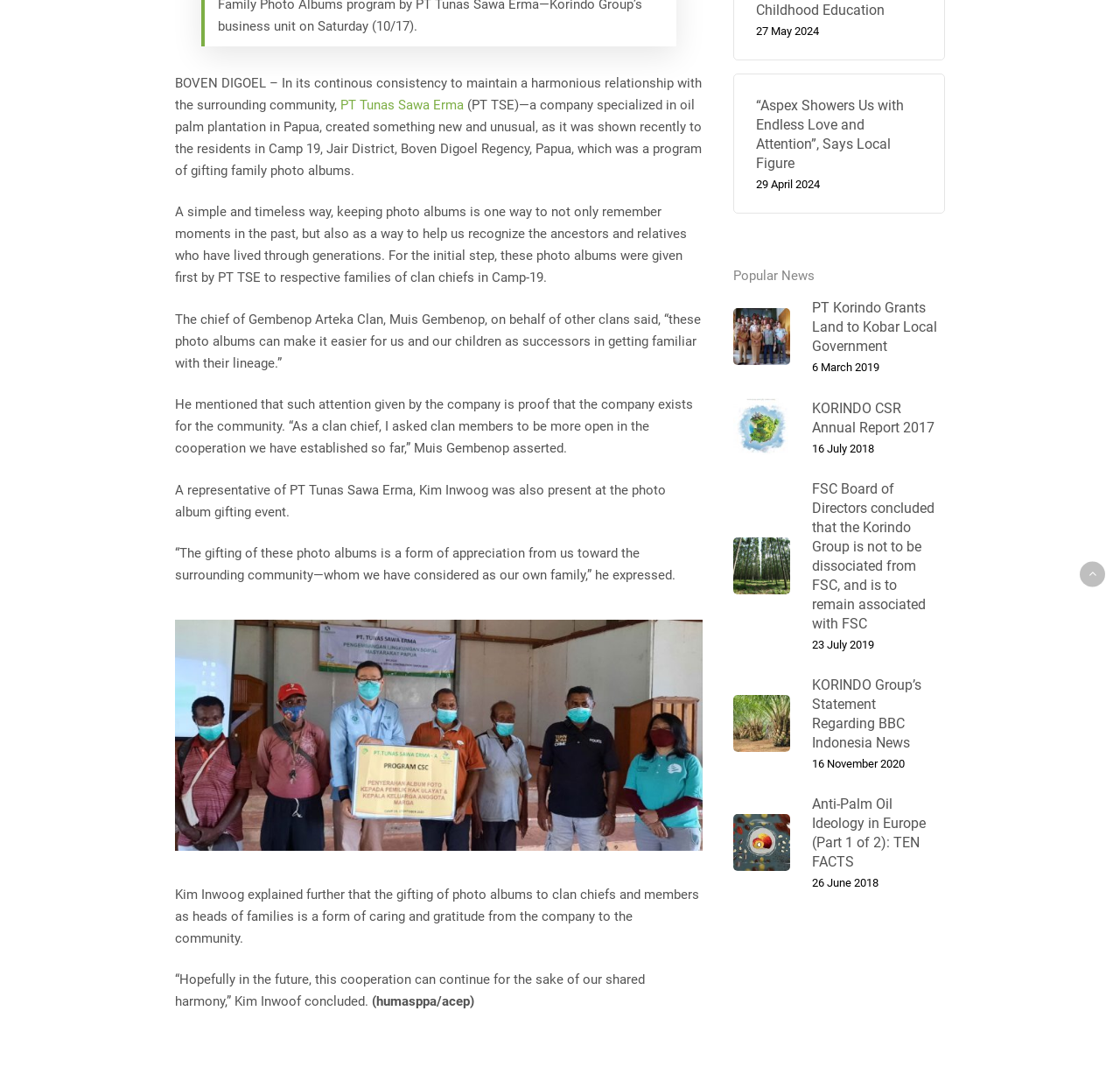Locate the bounding box for the described UI element: "Available Jobs". Ensure the coordinates are four float numbers between 0 and 1, formatted as [left, top, right, bottom].

[0.332, 0.372, 0.408, 0.386]